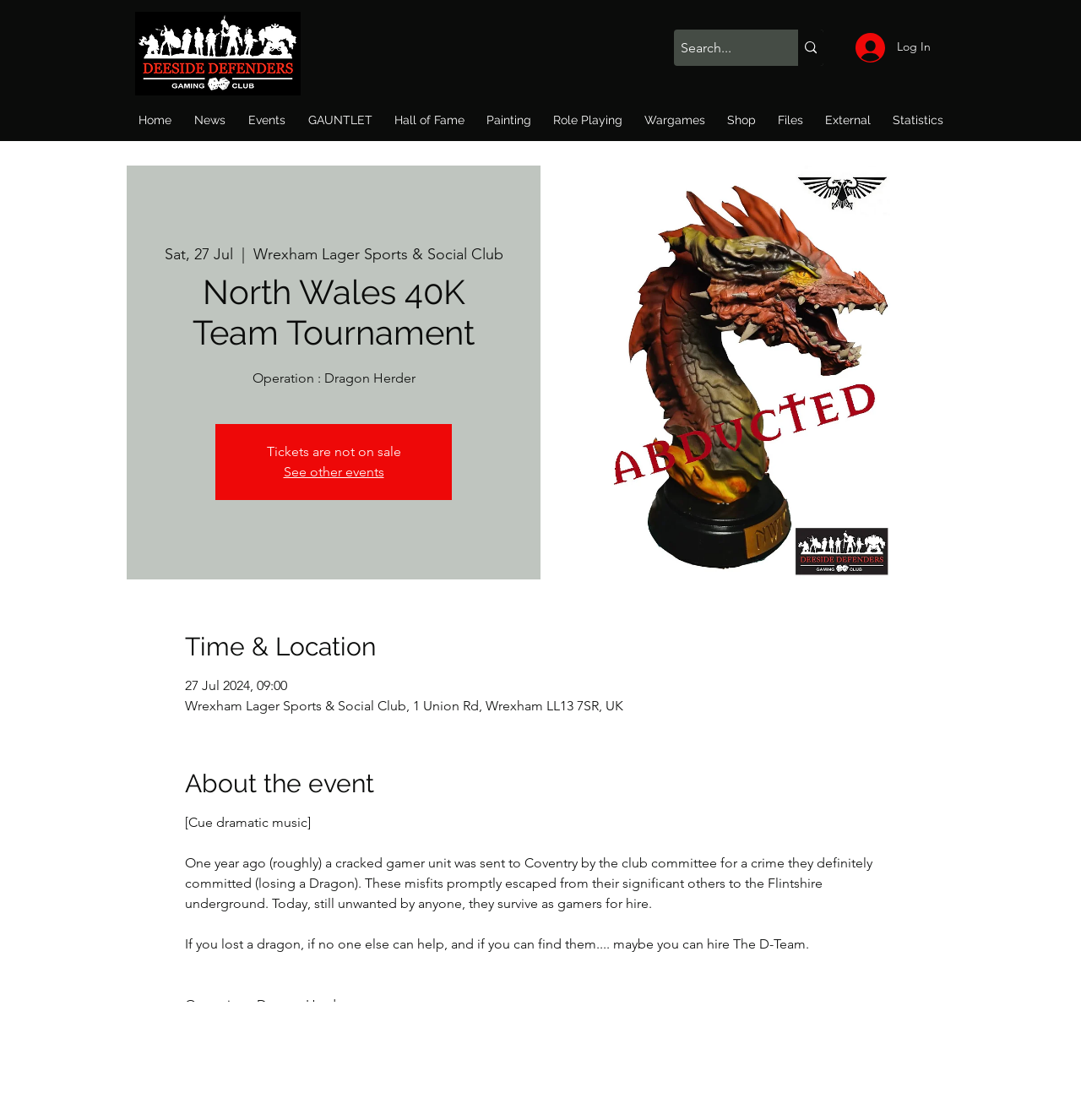What is the location of the event?
Carefully examine the image and provide a detailed answer to the question.

I found the answer by looking at the static text element with the text 'Wrexham Lager Sports & Social Club, 1 Union Rd, Wrexham LL13 7SR, UK' which is located under the 'Time & Location' heading, indicating that it is the location of the event.